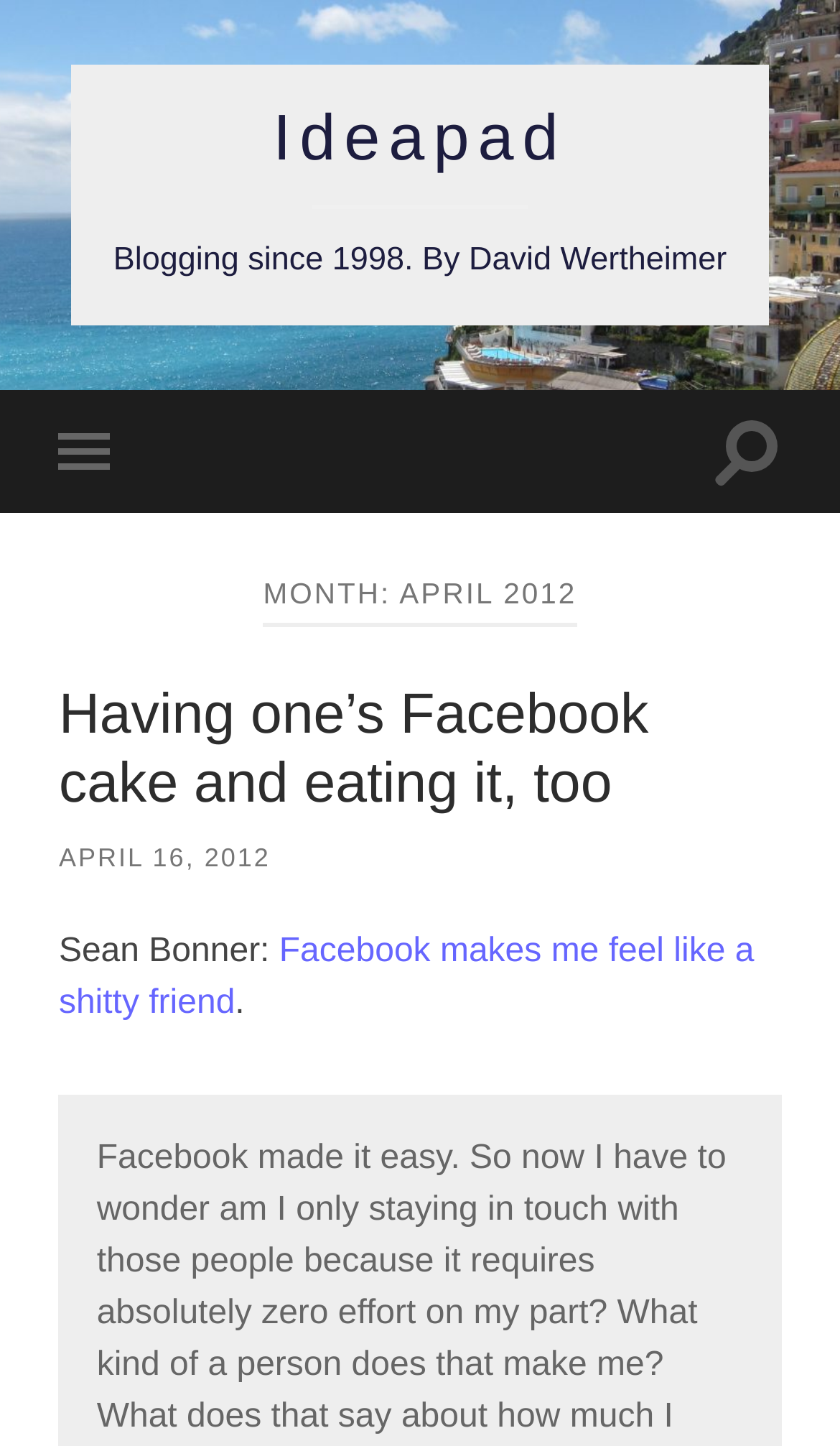What is the month of the articles listed?
Please respond to the question with a detailed and informative answer.

The month of the articles listed is mentioned as 'MONTH: APRIL 2012' which is located at the top of the webpage, indicating that all the articles listed are from April 2012.